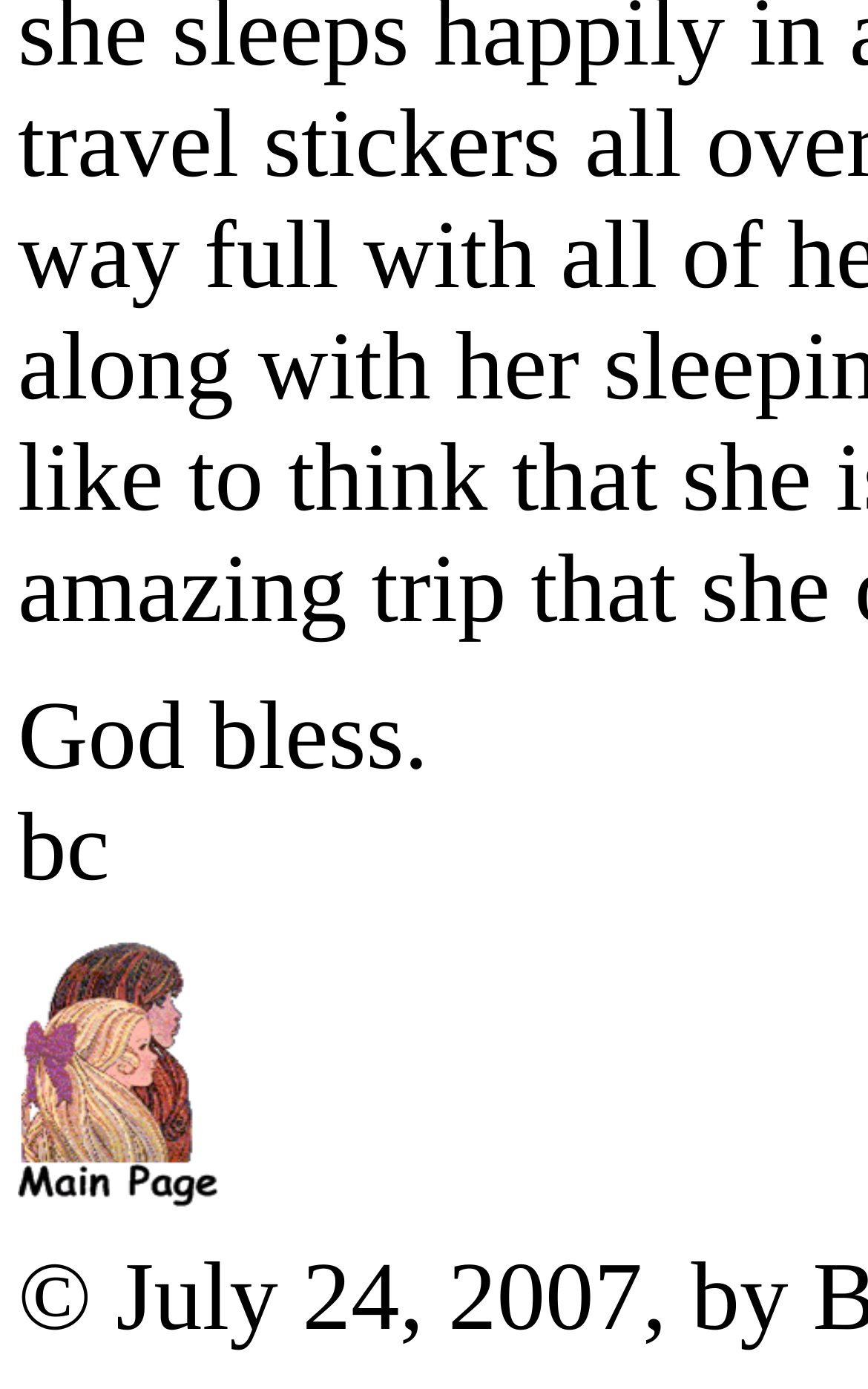Please provide the bounding box coordinates for the UI element as described: "alt="Back to Main Page"". The coordinates must be four floats between 0 and 1, represented as [left, top, right, bottom].

[0.021, 0.808, 0.251, 0.884]